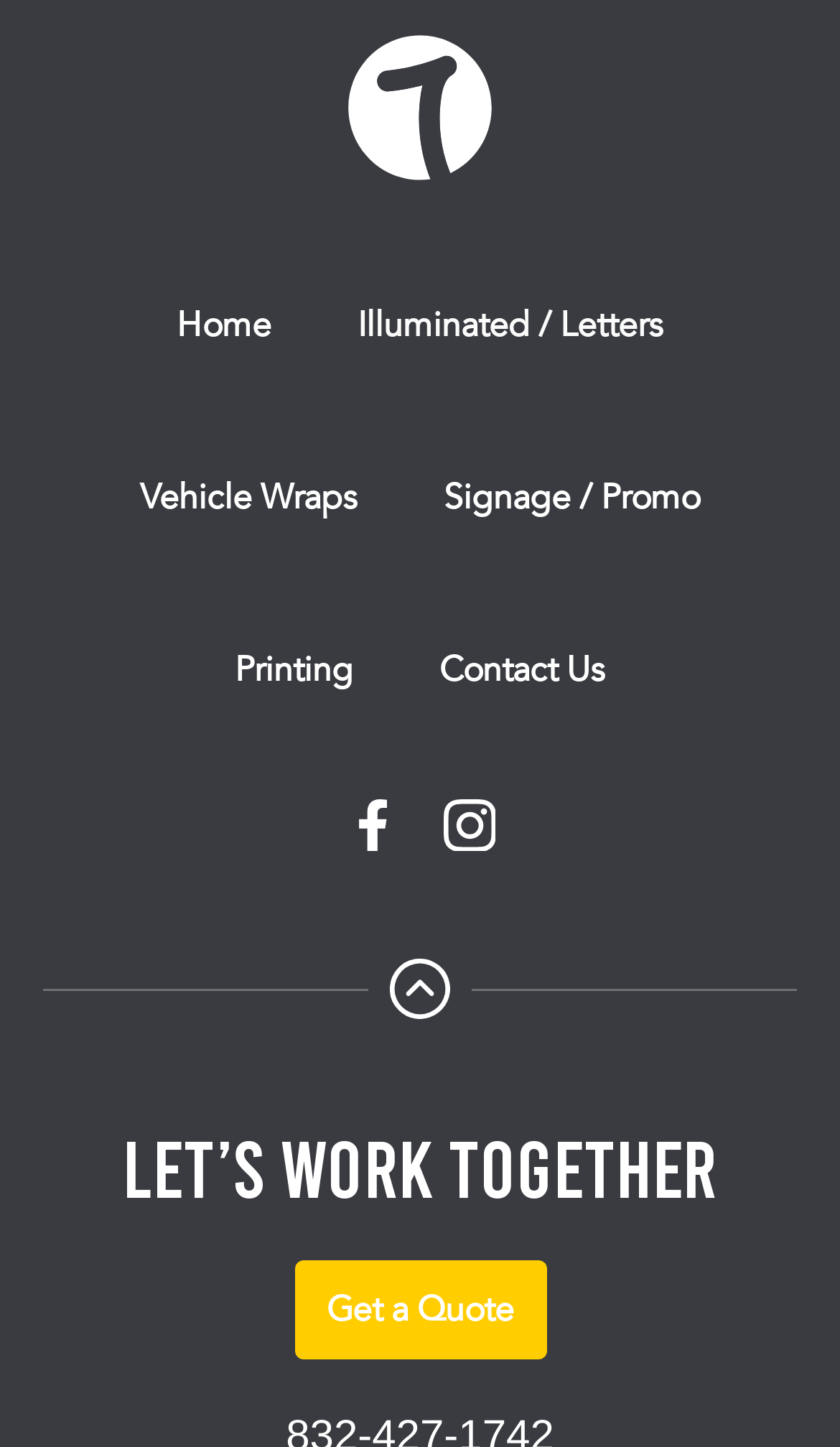Determine the bounding box coordinates (top-left x, top-left y, bottom-right x, bottom-right y) of the UI element described in the following text: Signage / Promo

[0.477, 0.284, 0.885, 0.403]